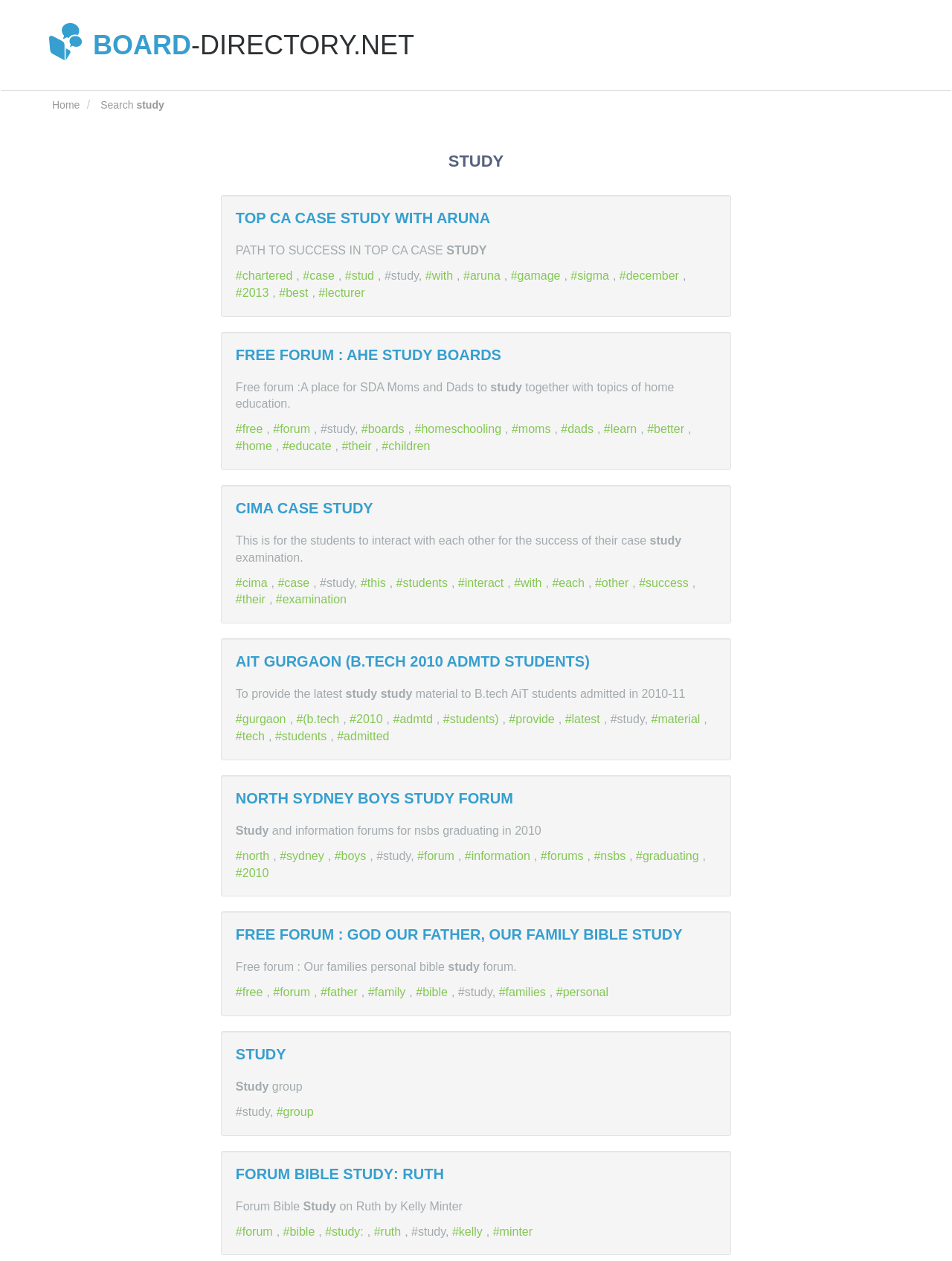Given the element description Search study, predict the bounding box coordinates for the UI element in the webpage screenshot. The format should be (top-left x, top-left y, bottom-right x, bottom-right y), and the values should be between 0 and 1.

[0.106, 0.078, 0.172, 0.088]